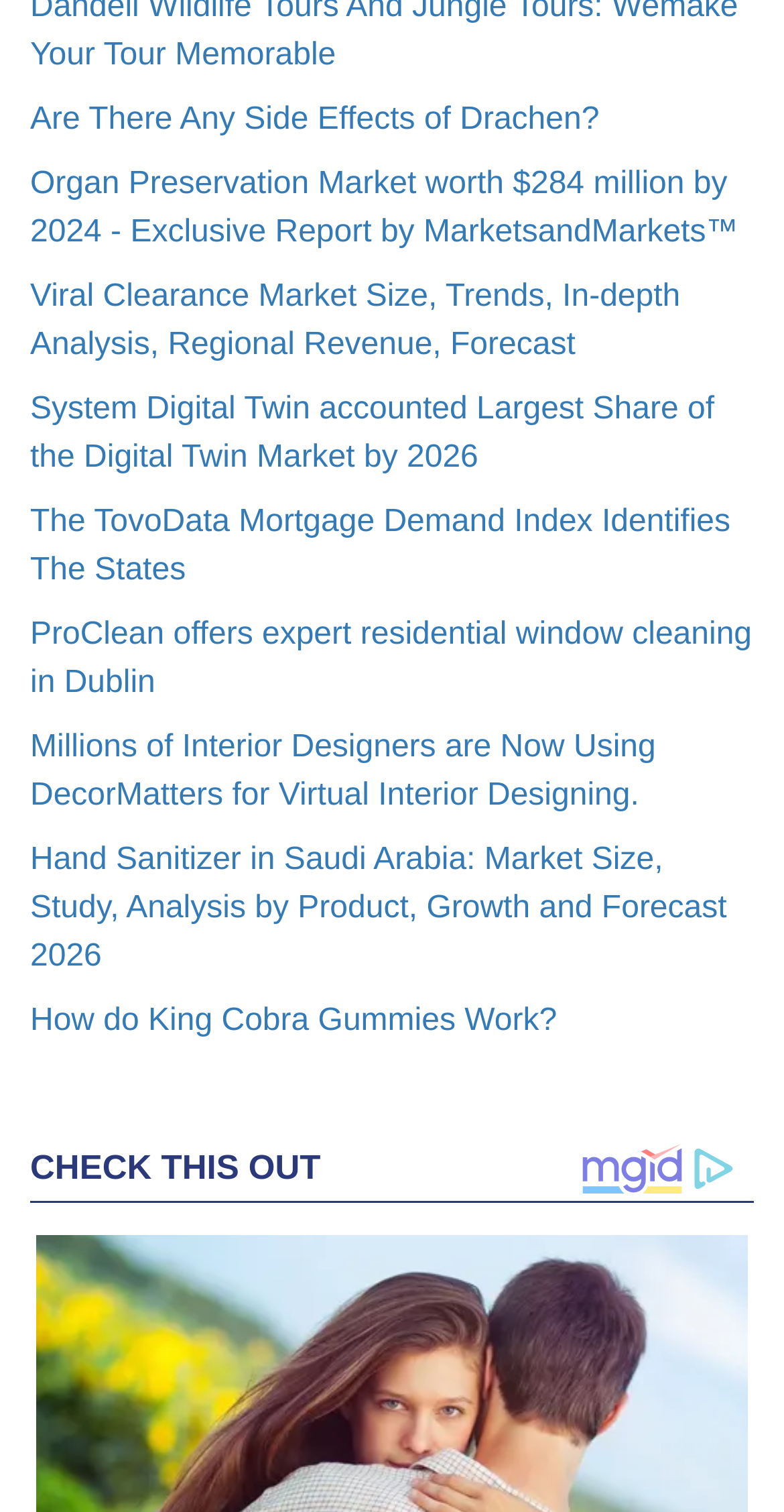Please determine the bounding box coordinates of the section I need to click to accomplish this instruction: "Read about 'Hand Sanitizer in Saudi Arabia: Market Size, Study, Analysis by Product, Growth and Forecast 2026'".

[0.038, 0.557, 0.927, 0.644]